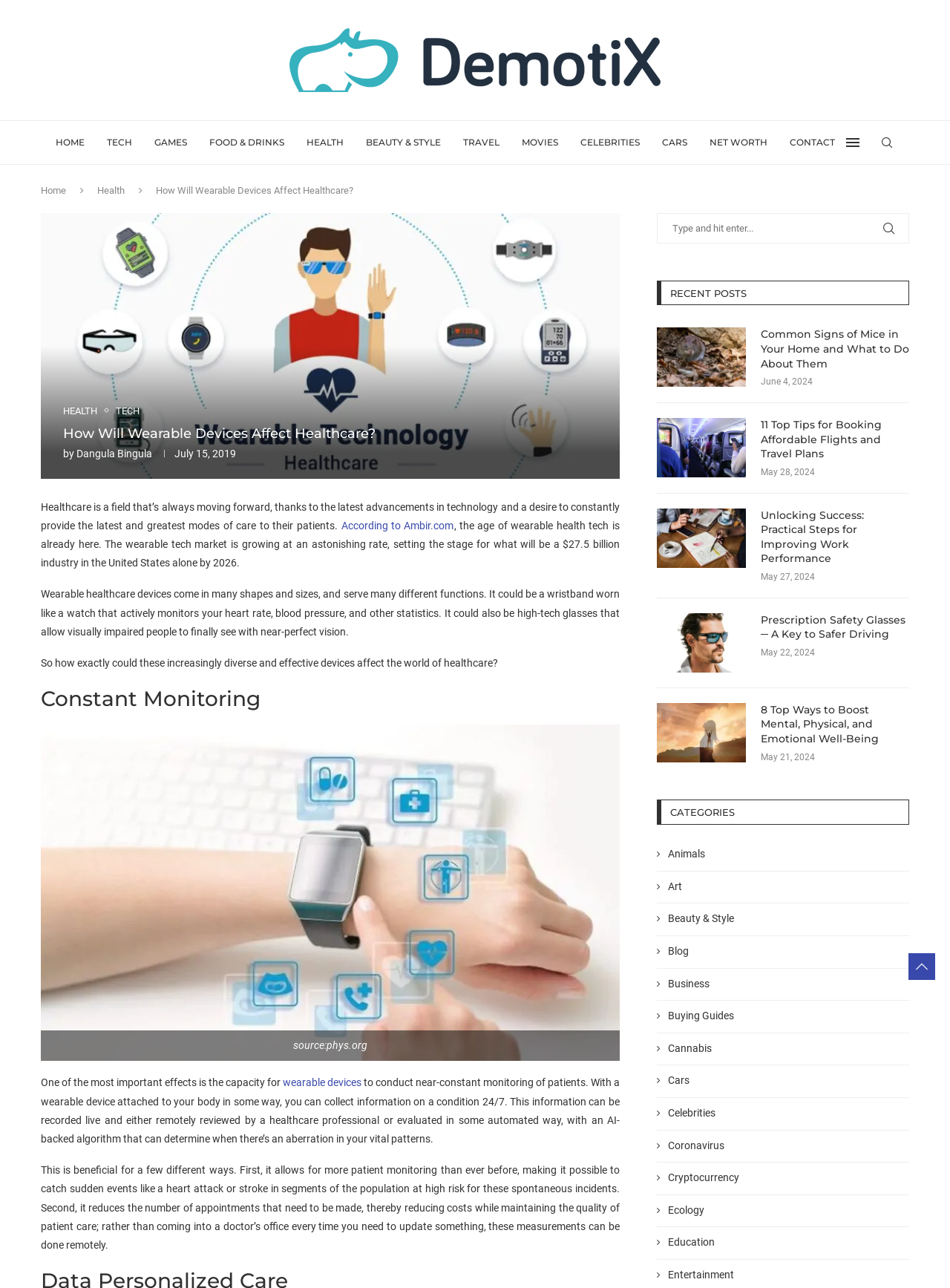What is the topic of the article?
Give a single word or phrase as your answer by examining the image.

Wearable devices in healthcare